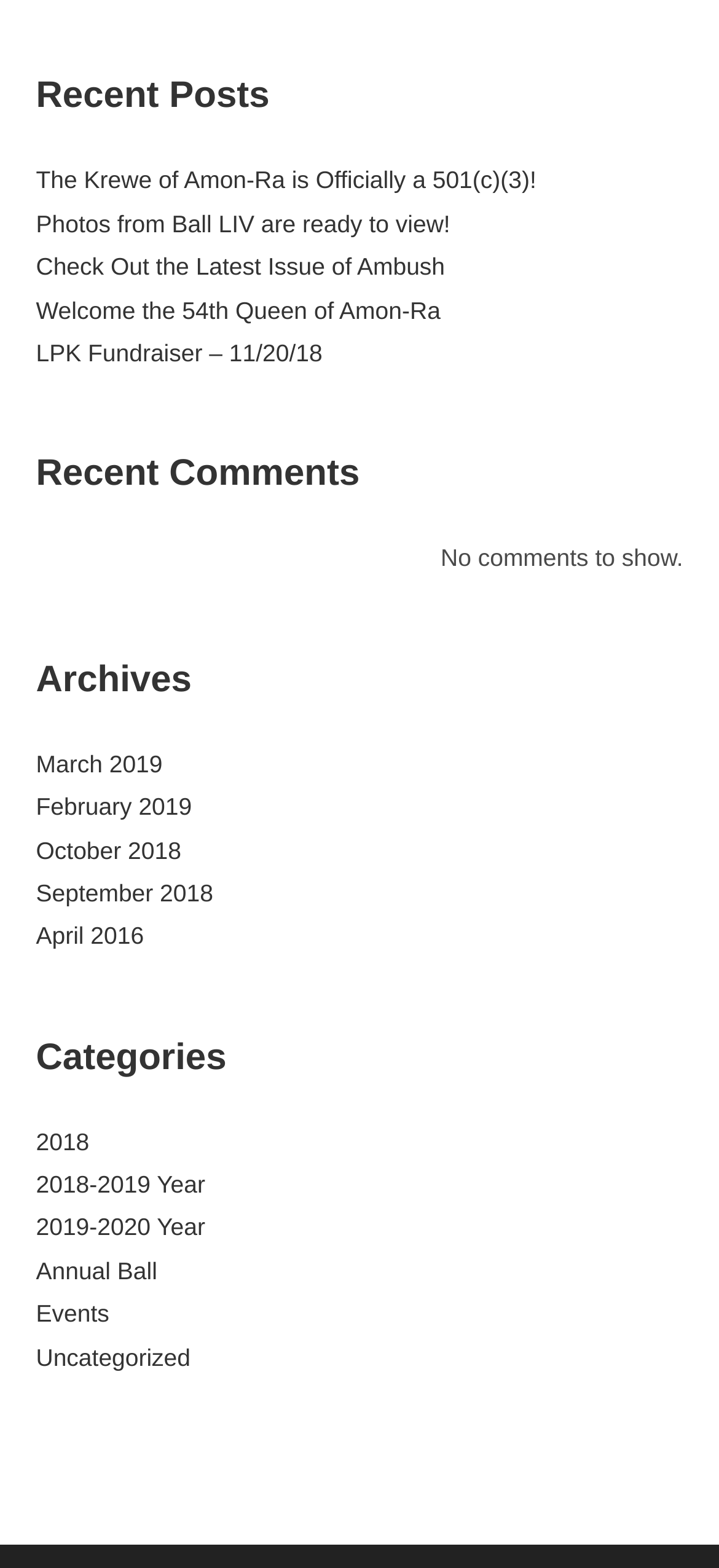Find the bounding box coordinates of the element's region that should be clicked in order to follow the given instruction: "Read about the Krewe of Amon-Ra being a 501(c)(3)". The coordinates should consist of four float numbers between 0 and 1, i.e., [left, top, right, bottom].

[0.05, 0.106, 0.746, 0.124]